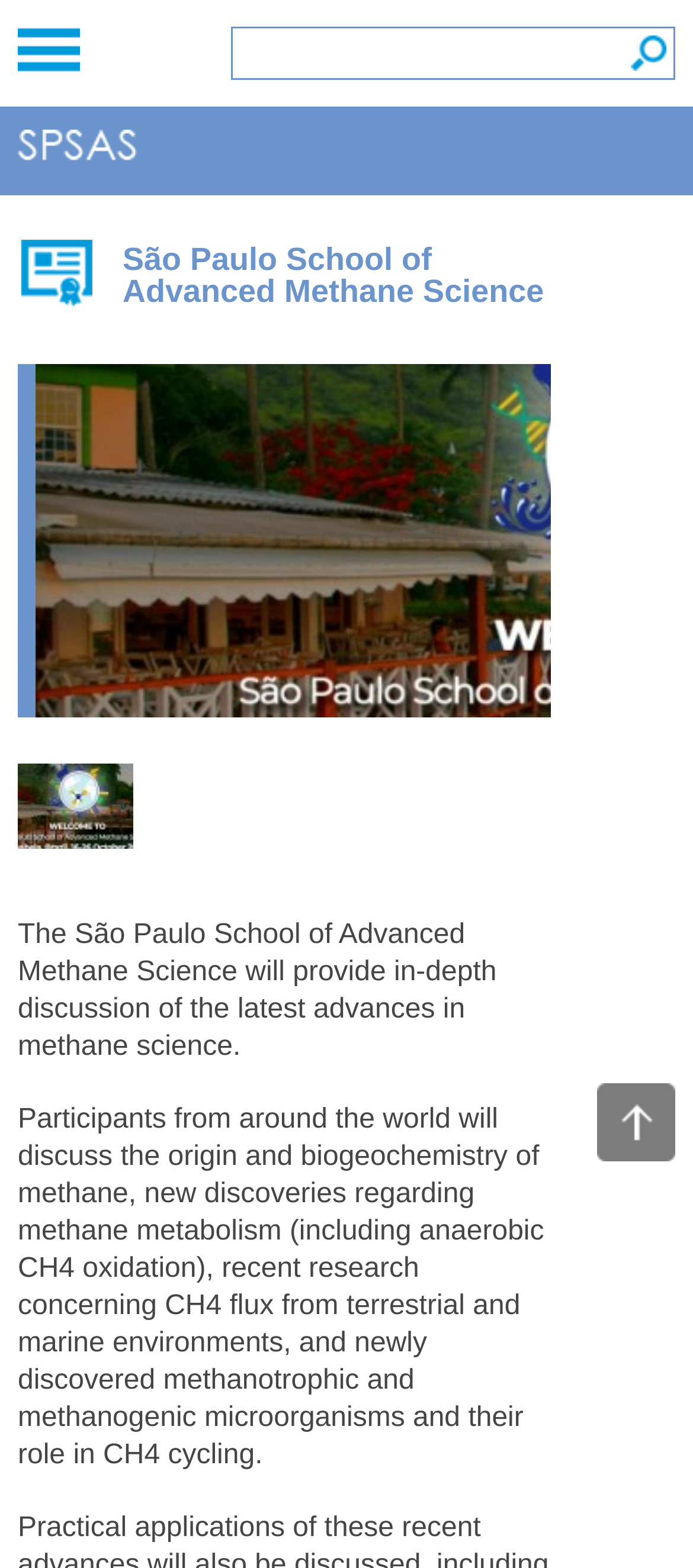Offer a meticulous caption that includes all visible features of the webpage.

The webpage is about the São Paulo School of Advanced Methane Science. At the top left, there is a link and a textbox. Below them, there is a heading that reads "São Paulo School of Advanced Science". 

To the right of the heading, there is a table with two columns. The left column is empty, and the right column contains the title "São Paulo School of Advanced Methane Science" in a heading format. 

Below the table, there is a link and an image, positioned side by side. The image is to the right of the link. 

Further down, there are two blocks of text. The first block describes the school's purpose, stating that it will provide in-depth discussions of the latest advances in methane science. The second block provides more details about the topics that will be discussed, including the origin and biogeochemistry of methane, methane metabolism, and research on methane flux from terrestrial and marine environments.

At the bottom right, there are two identical links labeled "Top".